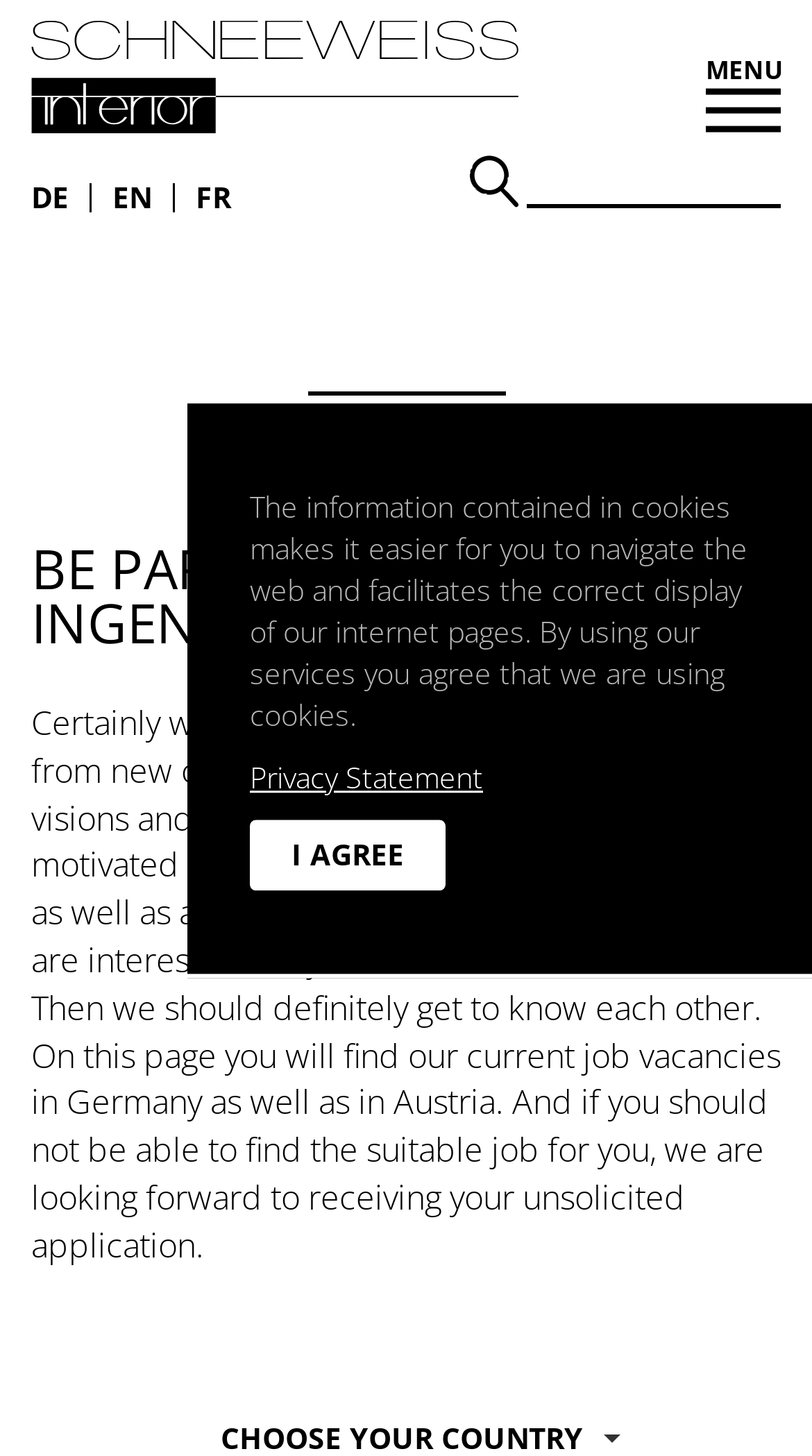Use the information in the screenshot to answer the question comprehensively: What is the theme of the company's business?

The theme of the company's business is furniture, as mentioned in the static text describing the company's job vacancies in Germany and Austria.